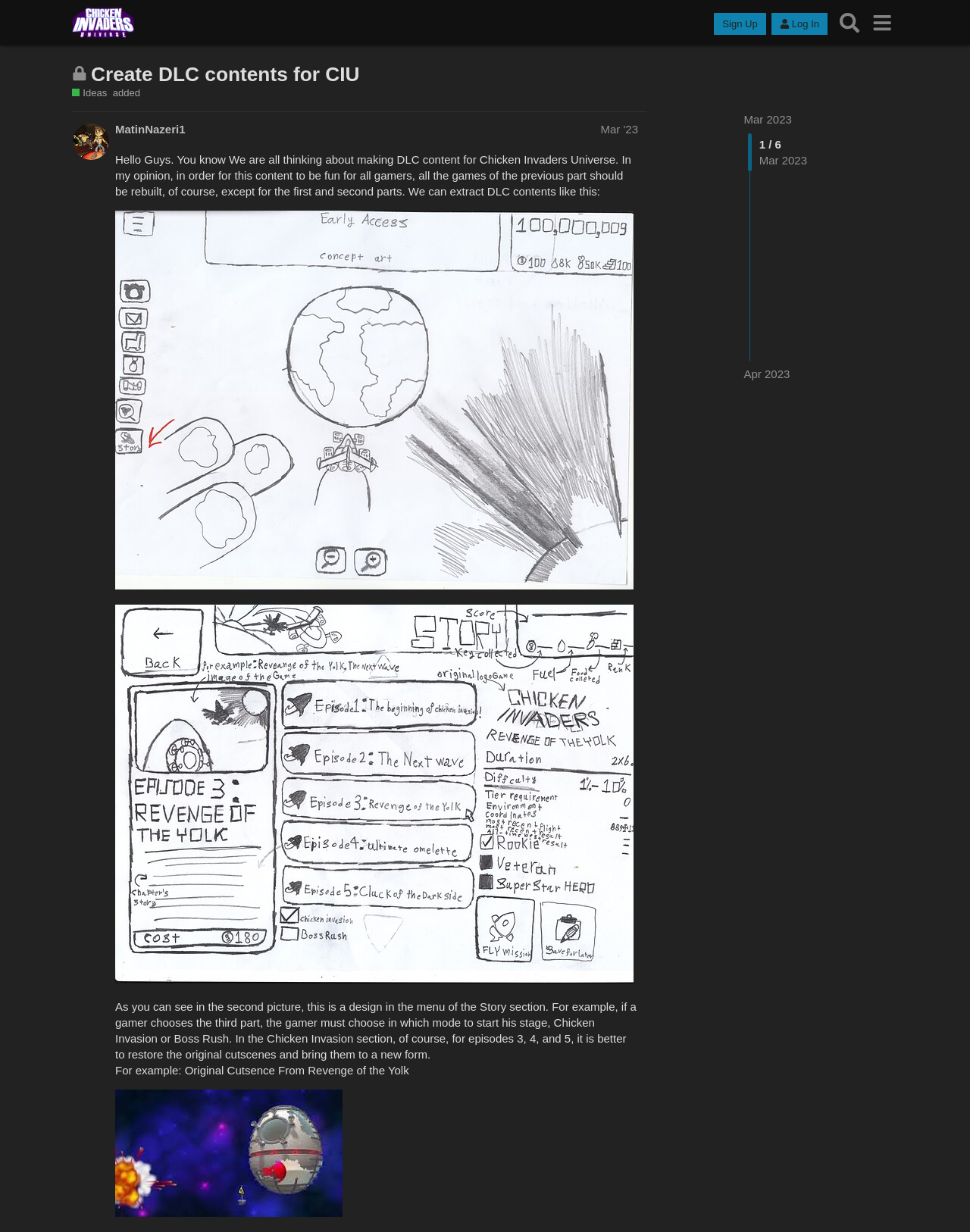Based on the element description "Indoor Smoking Room", predict the bounding box coordinates of the UI element.

None